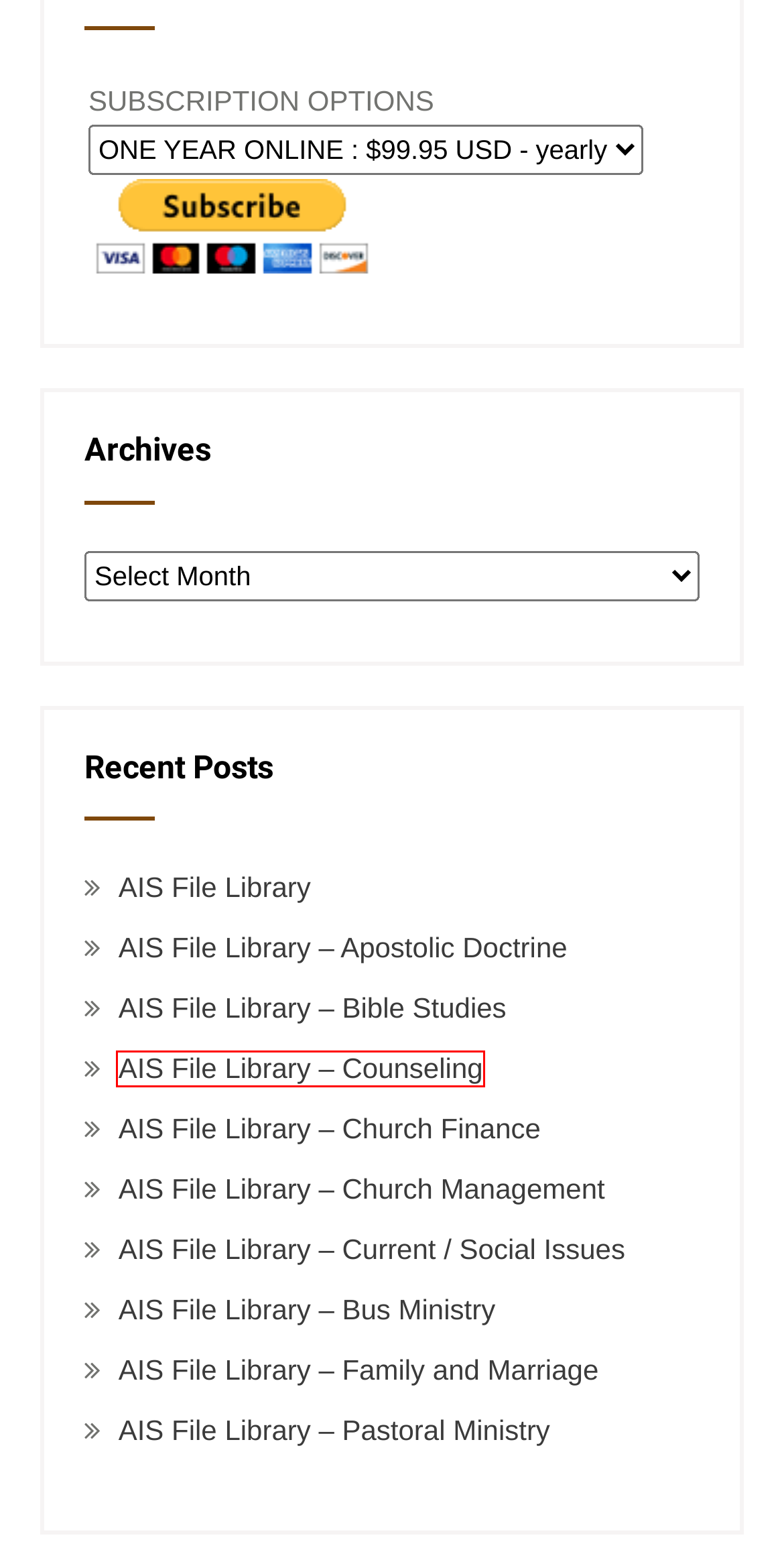You are provided with a screenshot of a webpage highlighting a UI element with a red bounding box. Choose the most suitable webpage description that matches the new page after clicking the element in the bounding box. Here are the candidates:
A. AIS File Library – Bible Studies – APOSTOLIC INFORMATION SERVICE
B. AIS File Library – Apostolic Doctrine – APOSTOLIC INFORMATION SERVICE
C. AIS File Library – Counseling – APOSTOLIC INFORMATION SERVICE
D. AIS File Library – Current / Social Issues – APOSTOLIC INFORMATION SERVICE
E. AIS File Library – Pastoral Ministry – APOSTOLIC INFORMATION SERVICE
F. AIS File Library – Family and Marriage – APOSTOLIC INFORMATION SERVICE
G. AIS File Library – Bus Ministry – APOSTOLIC INFORMATION SERVICE
H. AIS File Library – APOSTOLIC INFORMATION SERVICE

C